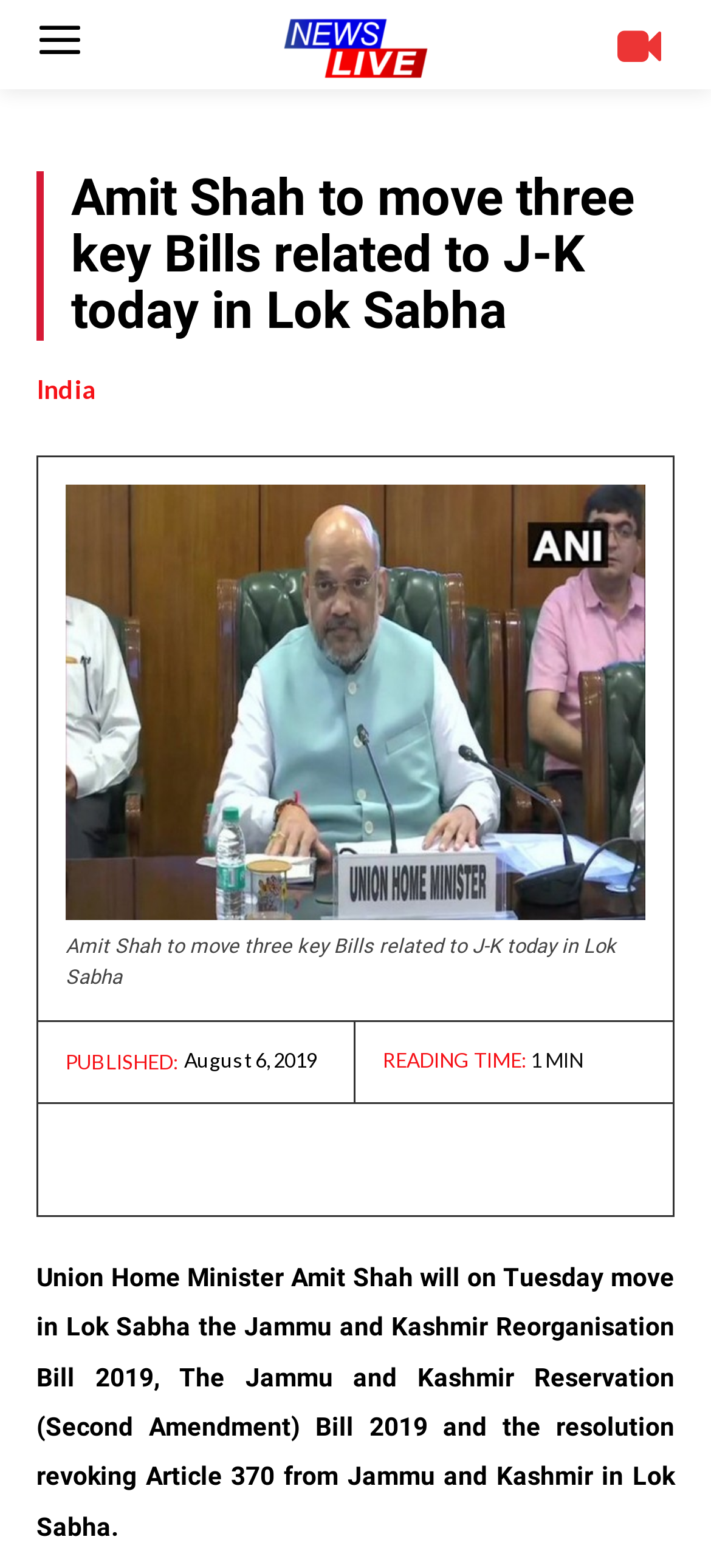Determine the bounding box of the UI element mentioned here: "Telegram". The coordinates must be in the format [left, top, right, bottom] with values ranging from 0 to 1.

[0.564, 0.716, 0.667, 0.762]